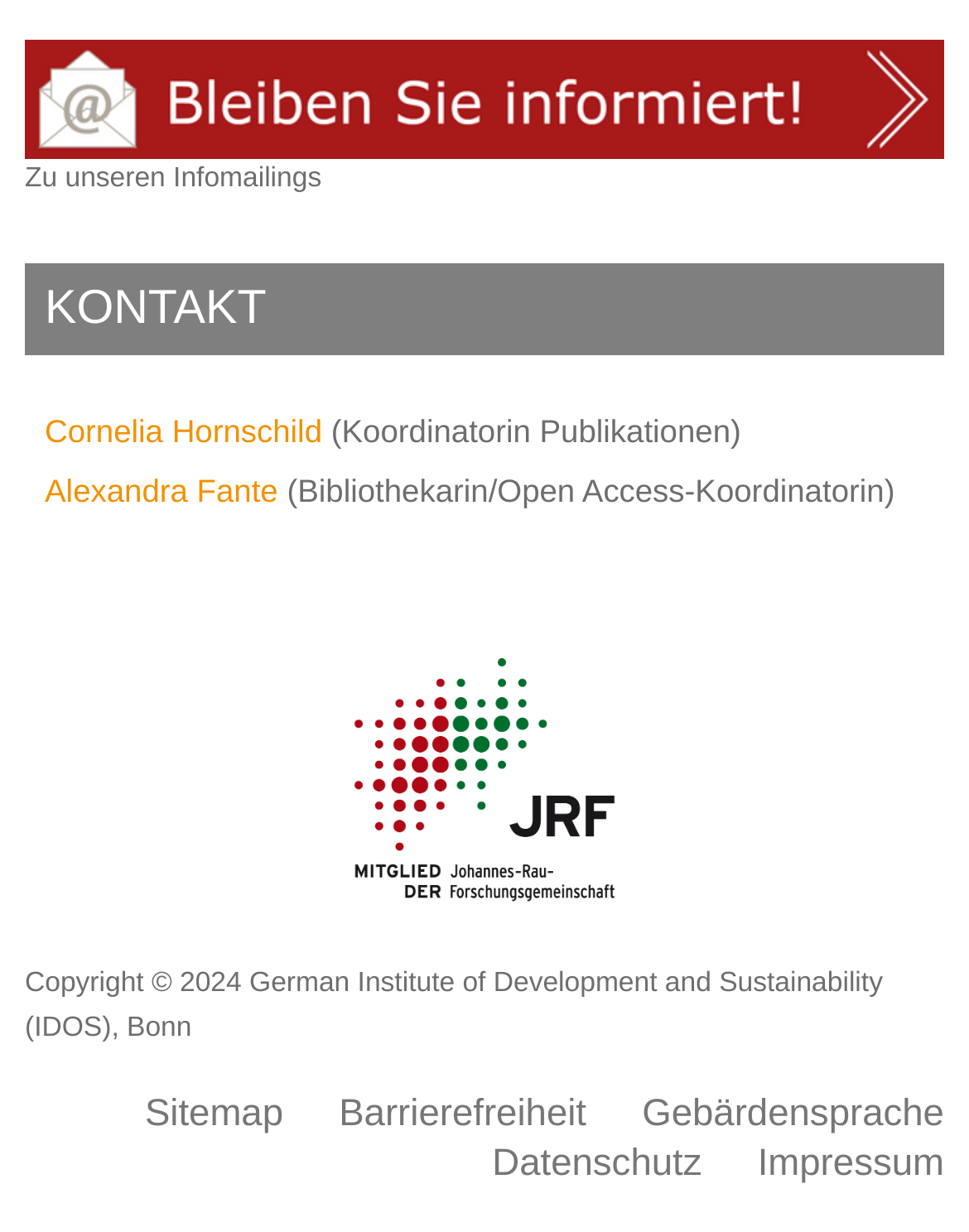Indicate the bounding box coordinates of the clickable region to achieve the following instruction: "Go to the Sitemap."

[0.149, 0.887, 0.292, 0.921]